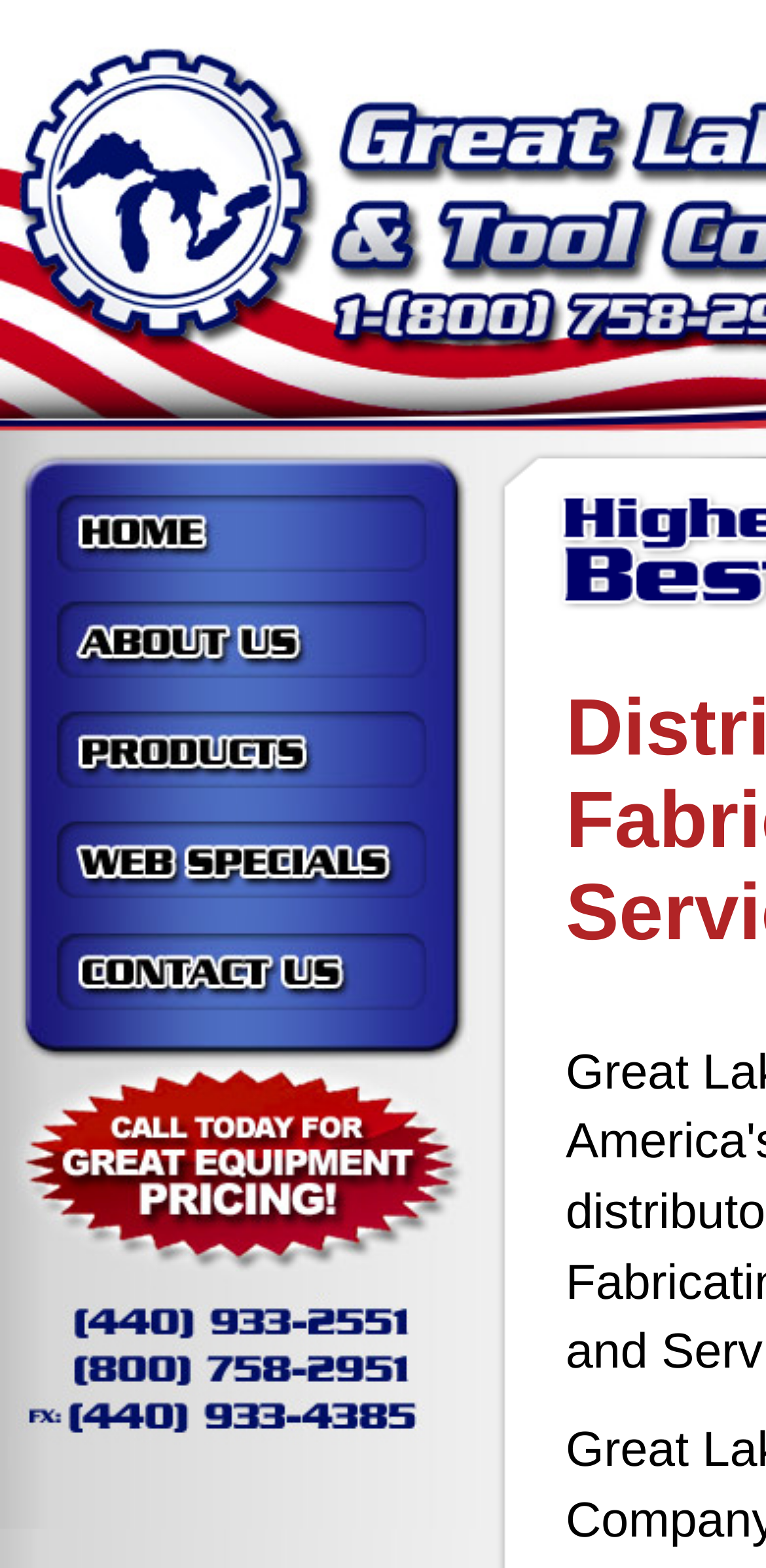Extract the bounding box coordinates of the UI element described by: "alt="Products" name="products"". The coordinates should include four float numbers ranging from 0 to 1, e.g., [left, top, right, bottom].

[0.0, 0.496, 0.644, 0.518]